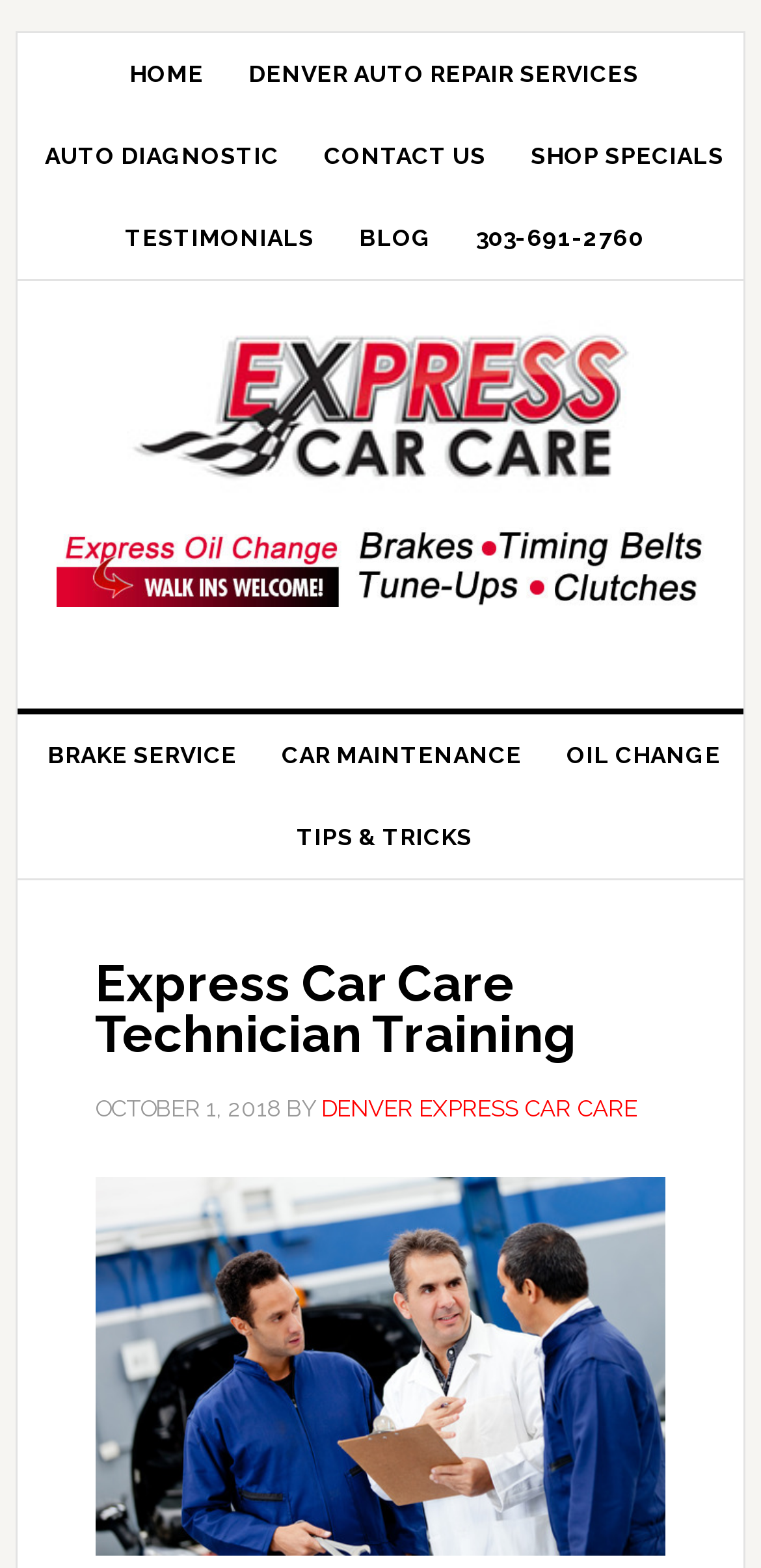Describe all the key features of the webpage in detail.

The webpage is about Express Car Care Technician Training, with a prominent title at the top center of the page. Below the title, there is a secondary navigation menu with 7 links, including "HOME", "DENVER AUTO REPAIR SERVICES", "AUTO DIAGNOSTIC", "CONTACT US", "SHOP SPECIALS", "TESTIMONIALS", and "BLOG", aligned horizontally across the top of the page.

To the right of the secondary navigation menu, there is a link "EXPRESS CAR CARE OF DENVER" and an image, which are positioned side by side. 

Below these elements, there is a main navigation menu with 4 links, including "BRAKE SERVICE", "CAR MAINTENANCE", "OIL CHANGE", and "TIPS & TRICKS", also aligned horizontally across the page.

Under the main navigation menu, there is a section with a header "Express Car Care Technician Training" at the top left, followed by a time stamp "OCTOBER 1, 2018" and a byline "BY DENVER EXPRESS CAR CARE" at the top right.